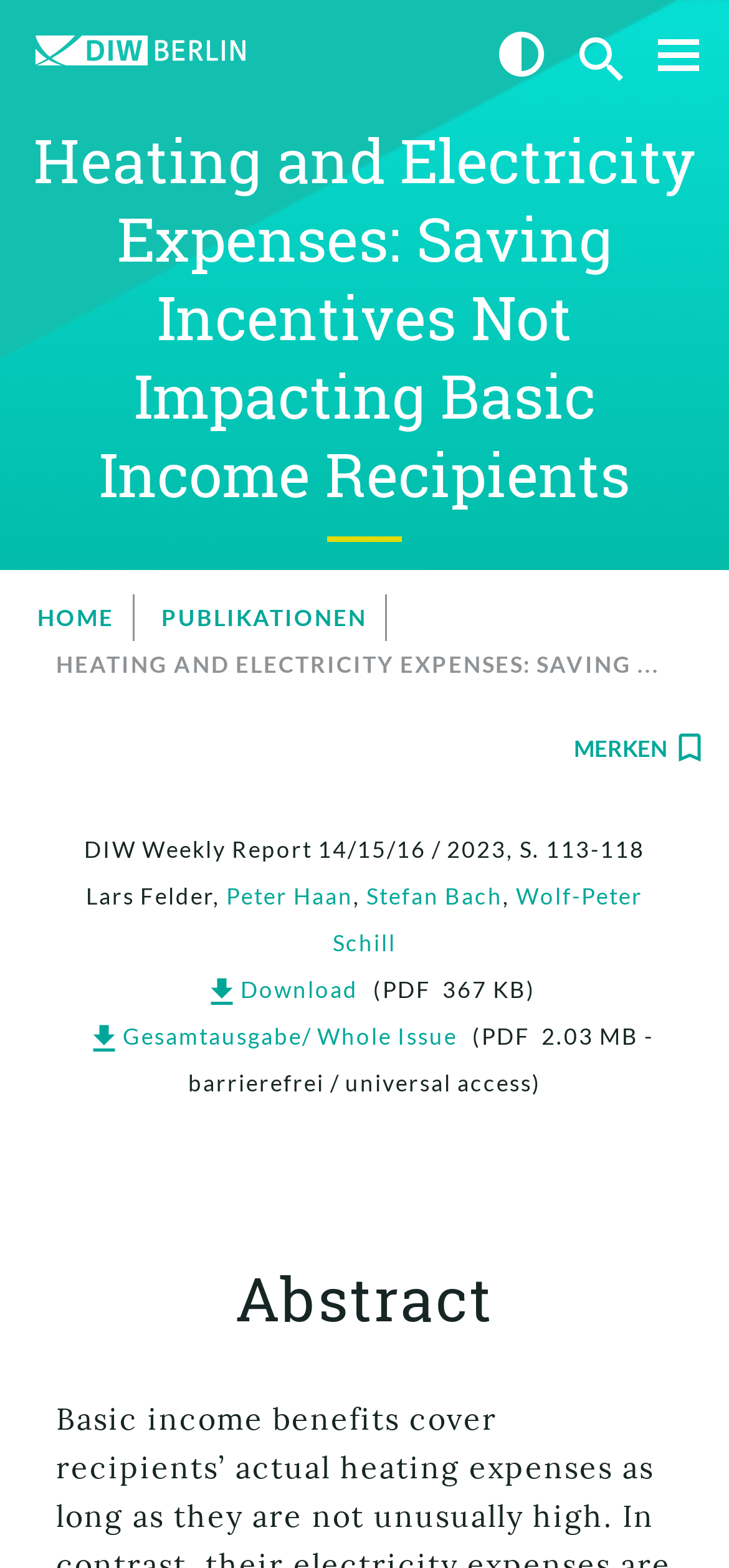Give a succinct answer to this question in a single word or phrase: 
What is the section title below the publication title?

Abstract